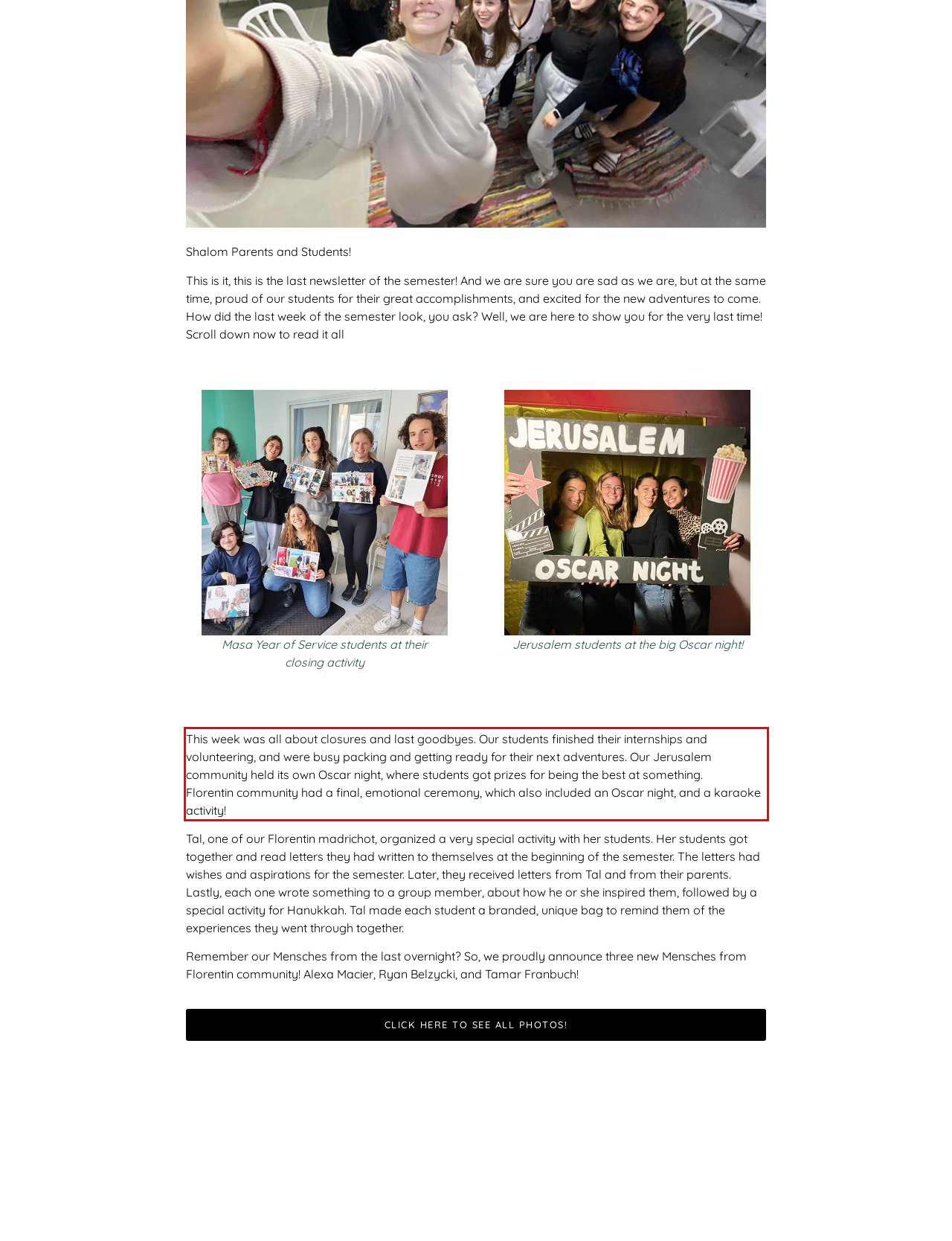Please perform OCR on the text content within the red bounding box that is highlighted in the provided webpage screenshot.

This week was all about closures and last goodbyes. Our students finished their internships and volunteering, and were busy packing and getting ready for their next adventures. Our Jerusalem community held its own Oscar night, where students got prizes for being the best at something. Florentin community had a final, emotional ceremony, which also included an Oscar night, and a karaoke activity!